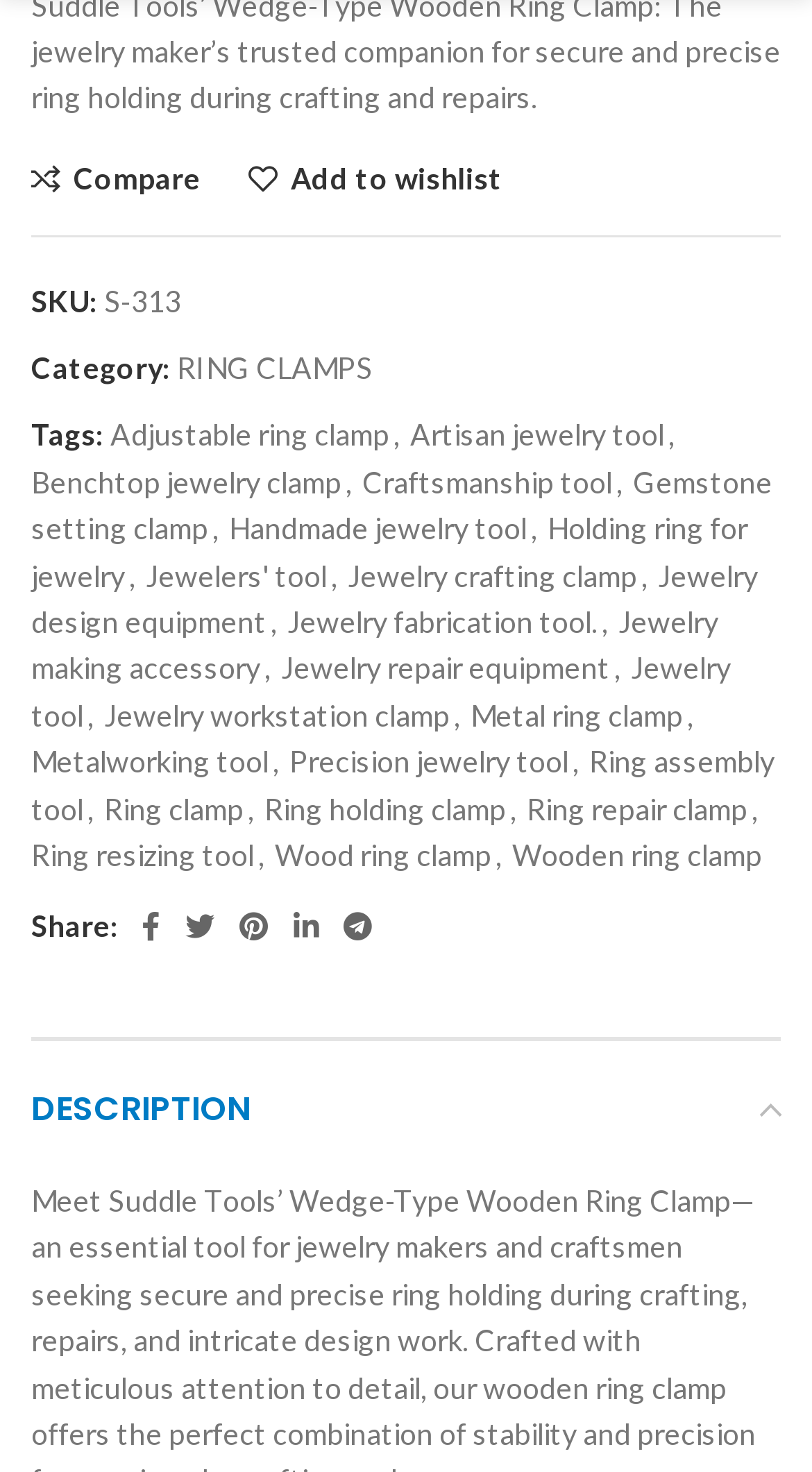How many tags are associated with the product?
Using the details from the image, give an elaborate explanation to answer the question.

The tags are located in the section above the product description, and they include 'Adjustable ring clamp', 'Artisan jewelry tool', 'Benchtop jewelry clamp', and so on. By counting these tags, we can determine that there are 13 tags associated with the product.